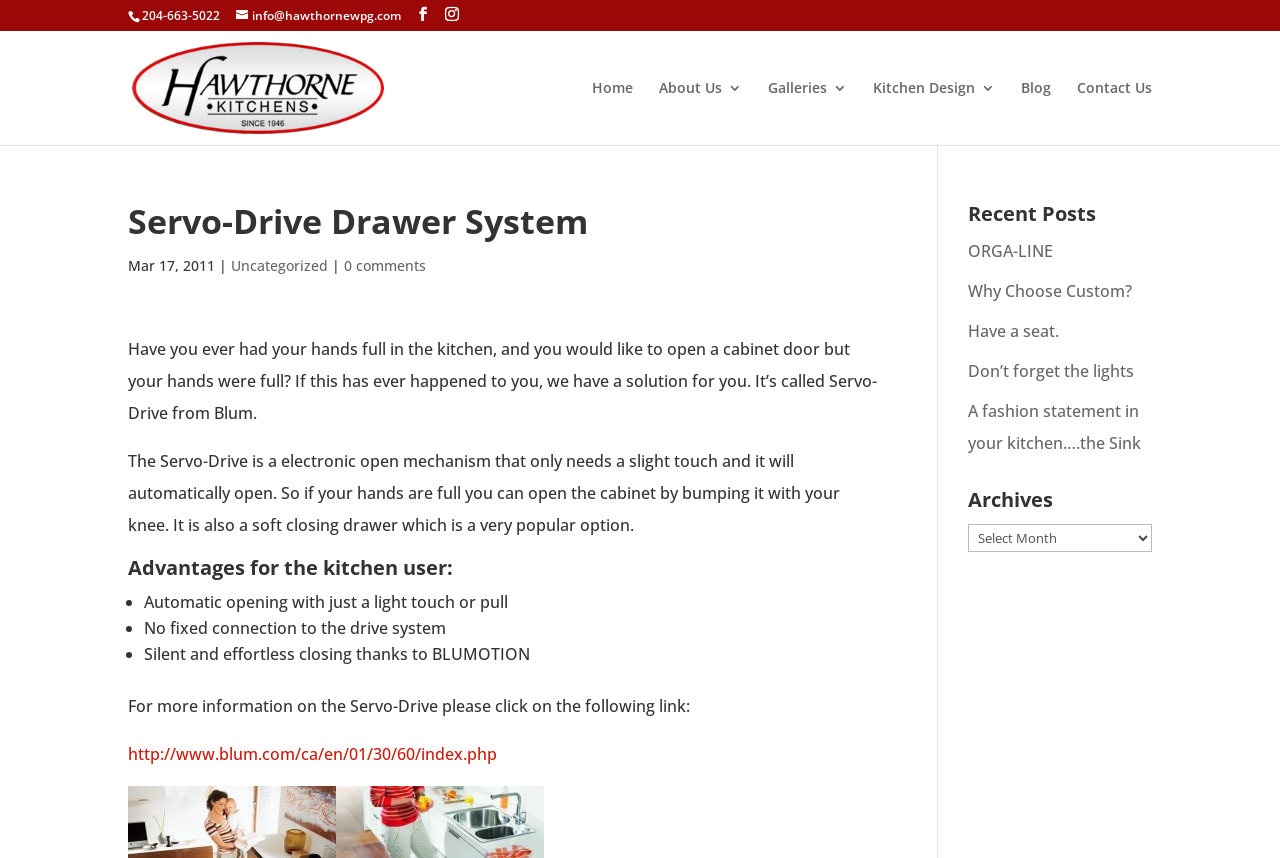Craft a detailed narrative of the webpage's structure and content.

This webpage is about Hawthorne Woodworks Ltd., a company that specializes in kitchen design and cabinetry. At the top left corner, there is a logo of the company with a link to the homepage. Next to it, there are several links to contact information, including a phone number and an email address. 

On the top right corner, there is a navigation menu with links to different sections of the website, including "Home", "About Us", "Galleries", "Kitchen Design", "Blog", and "Contact Us". 

Below the navigation menu, there is a heading that reads "Servo-Drive Drawer System". This section appears to be a blog post or an article about a specific product or technology used in kitchen design. The article starts with a question about the inconvenience of having to open a cabinet door with full hands, and then introduces the Servo-Drive system as a solution. 

The Servo-Drive system is described as an electronic open mechanism that can be activated with a slight touch, making it convenient for people with full hands. It also features soft closing drawers, which is a popular option. 

Below the introduction, there is a section titled "Advantages for the kitchen user", which lists three benefits of the Servo-Drive system: automatic opening with just a light touch or pull, no fixed connection to the drive system, and silent and effortless closing thanks to BLUMOTION. 

Further down, there is a call to action to click on a link for more information on the Servo-Drive system. The link is provided below. 

On the right side of the page, there are two sections: "Recent Posts" and "Archives". The "Recent Posts" section lists five links to recent blog posts, including "ORGA-LINE", "Why Choose Custom?", "Have a seat.", "Don’t forget the lights", and "A fashion statement in your kitchen….the Sink". The "Archives" section has a dropdown menu that allows users to select a specific month or year to view archived posts.